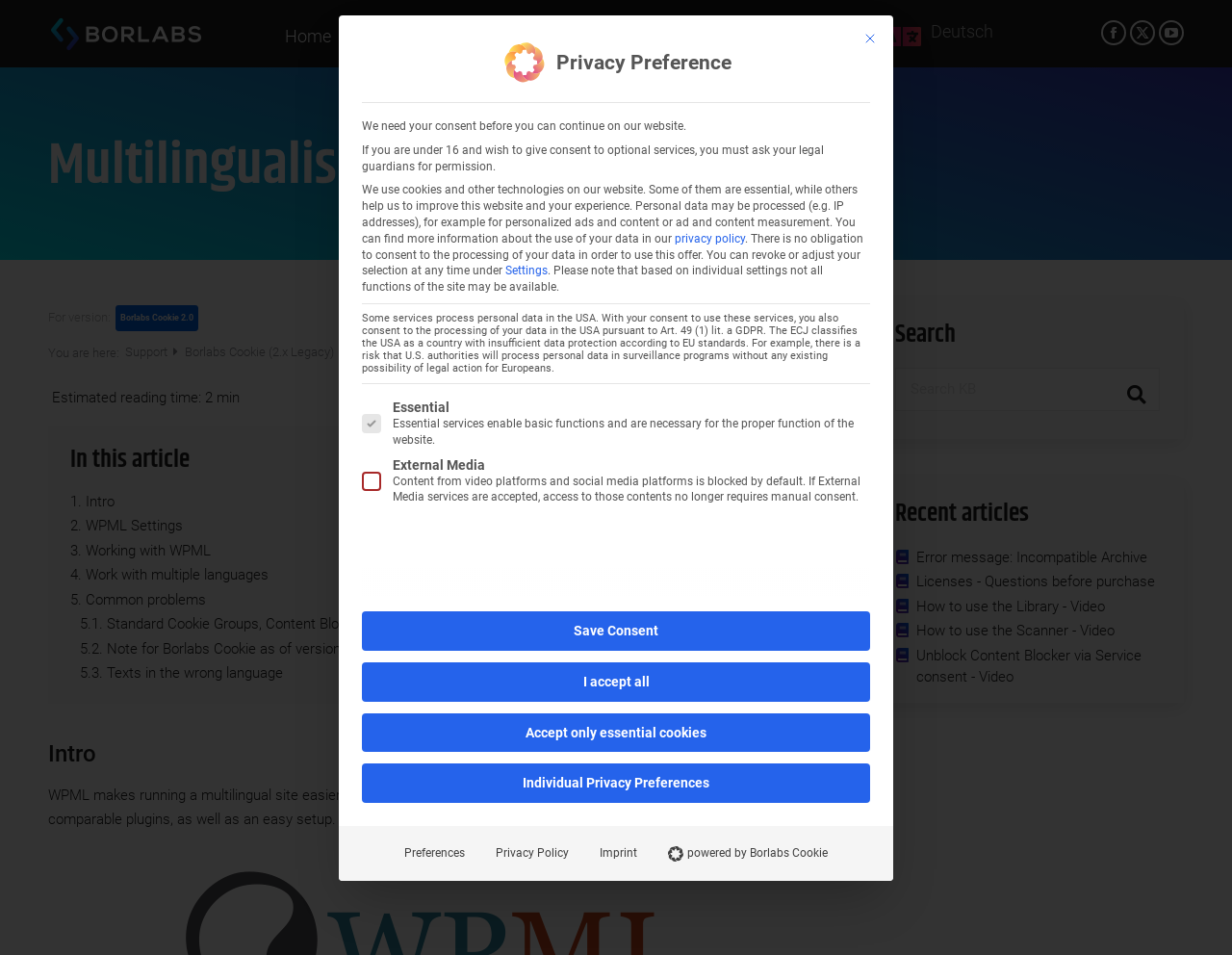Identify and extract the main heading of the webpage.

Multilingualism with WPML